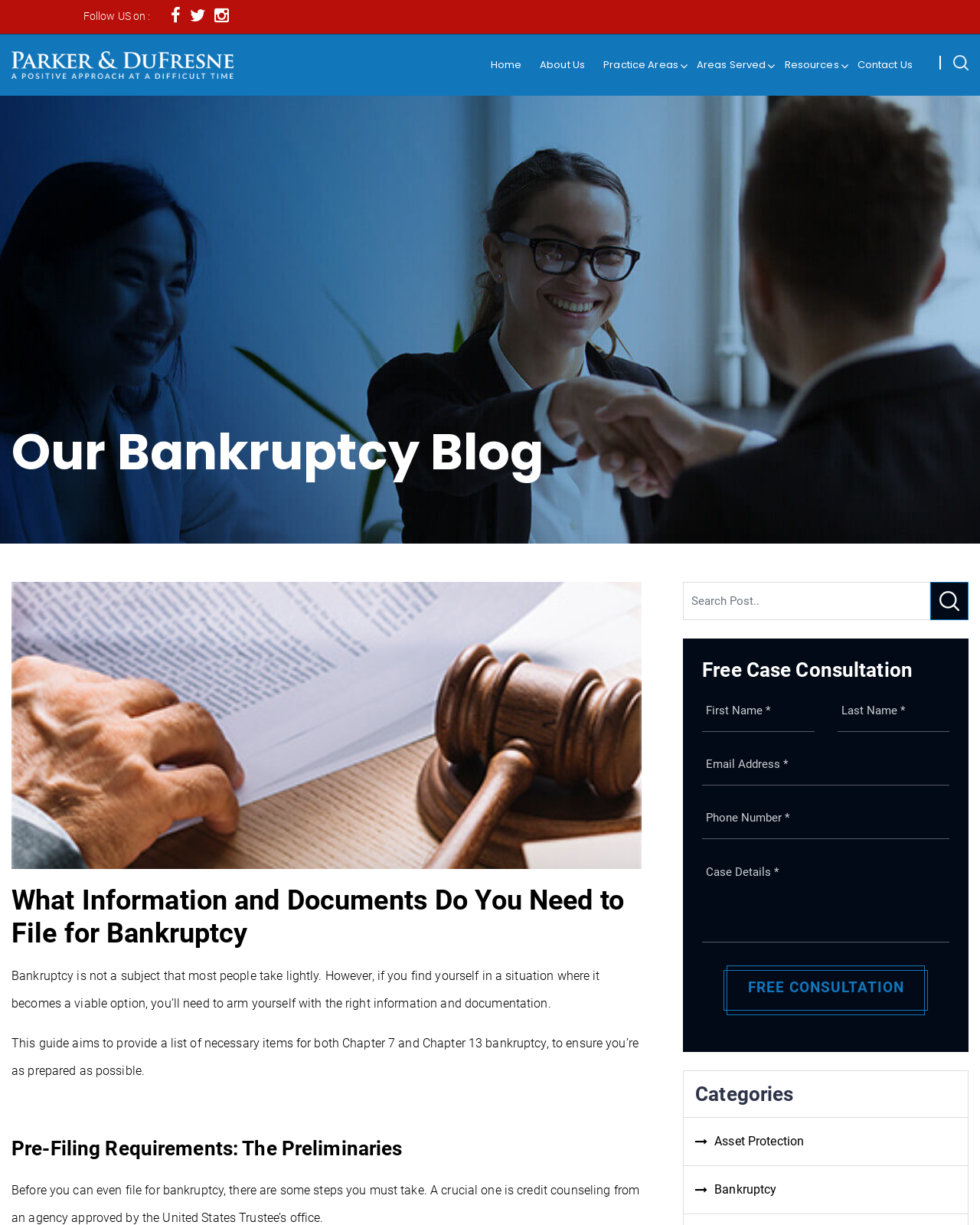Determine the bounding box coordinates of the area to click in order to meet this instruction: "Get a free case consultation".

[0.743, 0.789, 0.943, 0.823]